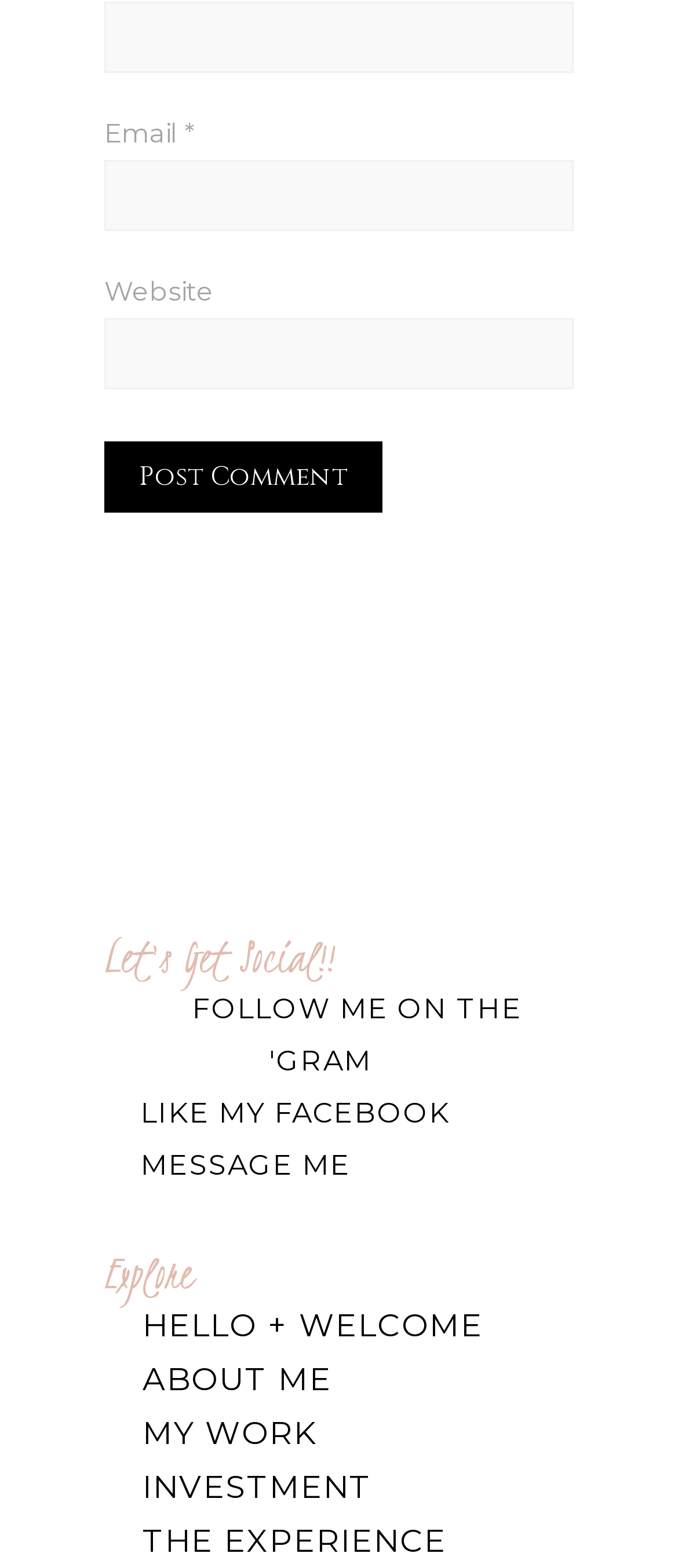Locate the bounding box of the UI element with the following description: "Hello + Welcome".

[0.154, 0.829, 0.772, 0.862]